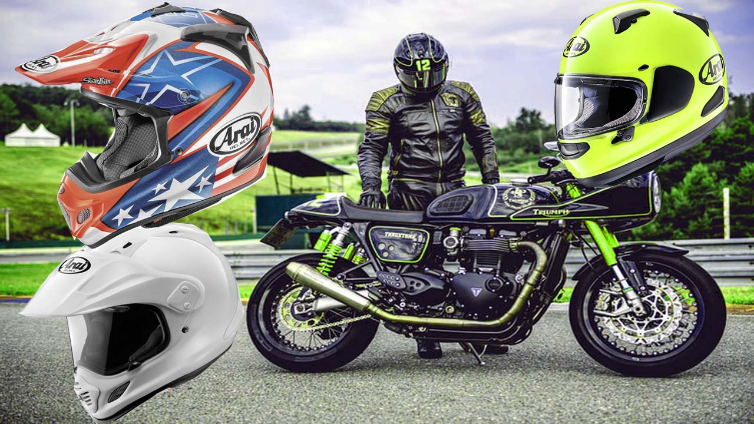How many helmets are prominently displayed?
Answer with a single word or phrase by referring to the visual content.

Four